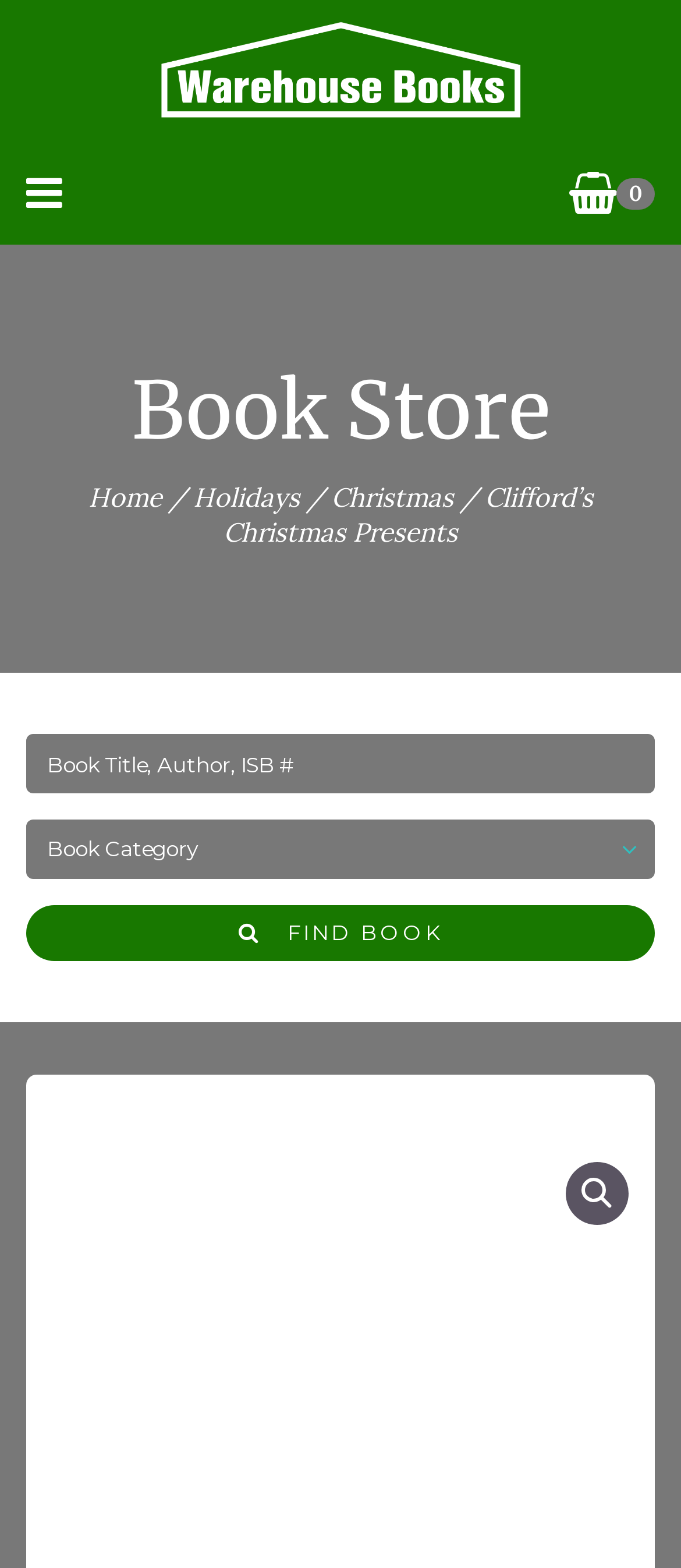Find and specify the bounding box coordinates that correspond to the clickable region for the instruction: "search for a book".

[0.038, 0.468, 0.962, 0.506]